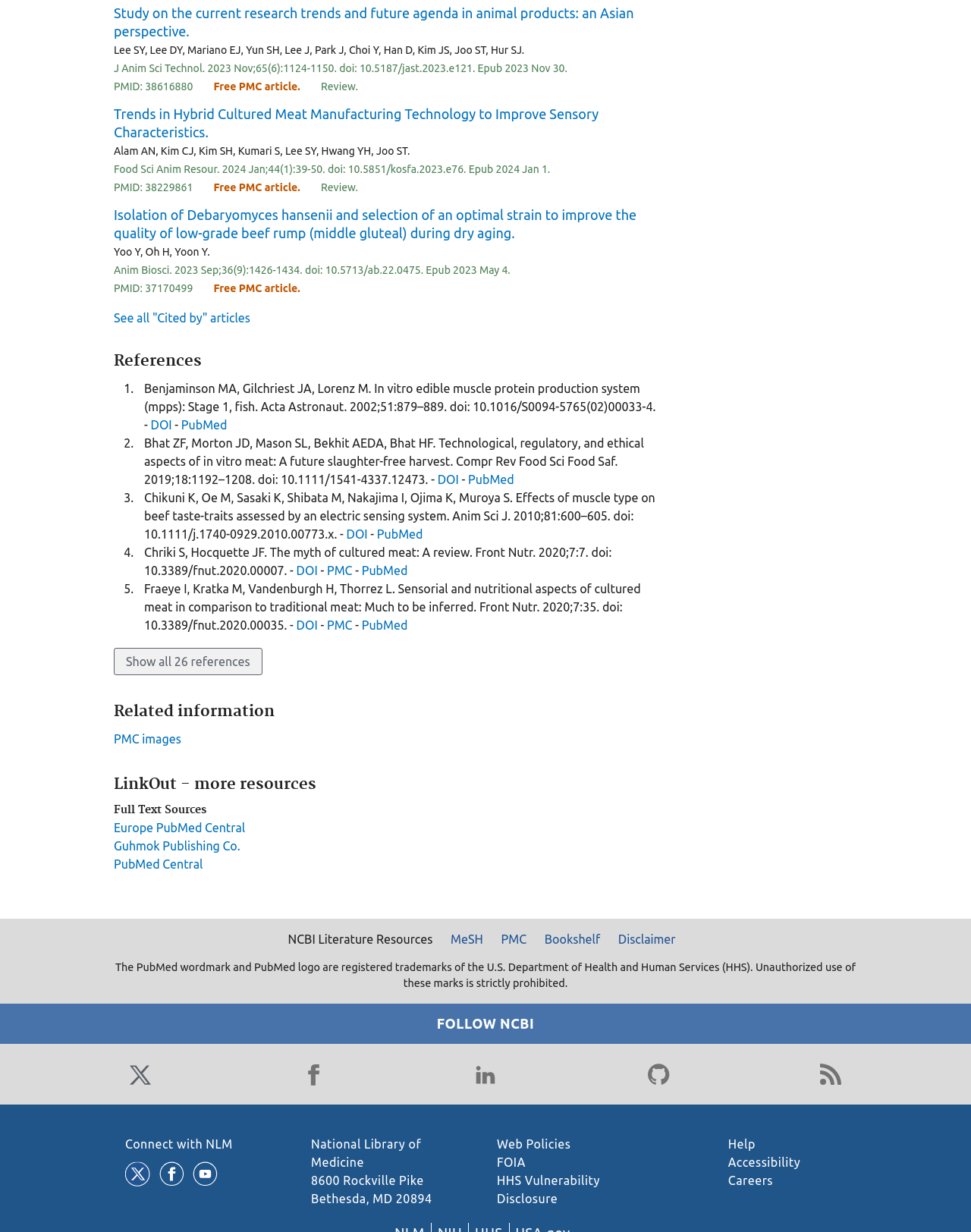What is the name of the organization at the bottom of the webpage?
Refer to the image and answer the question using a single word or phrase.

National Library of Medicine